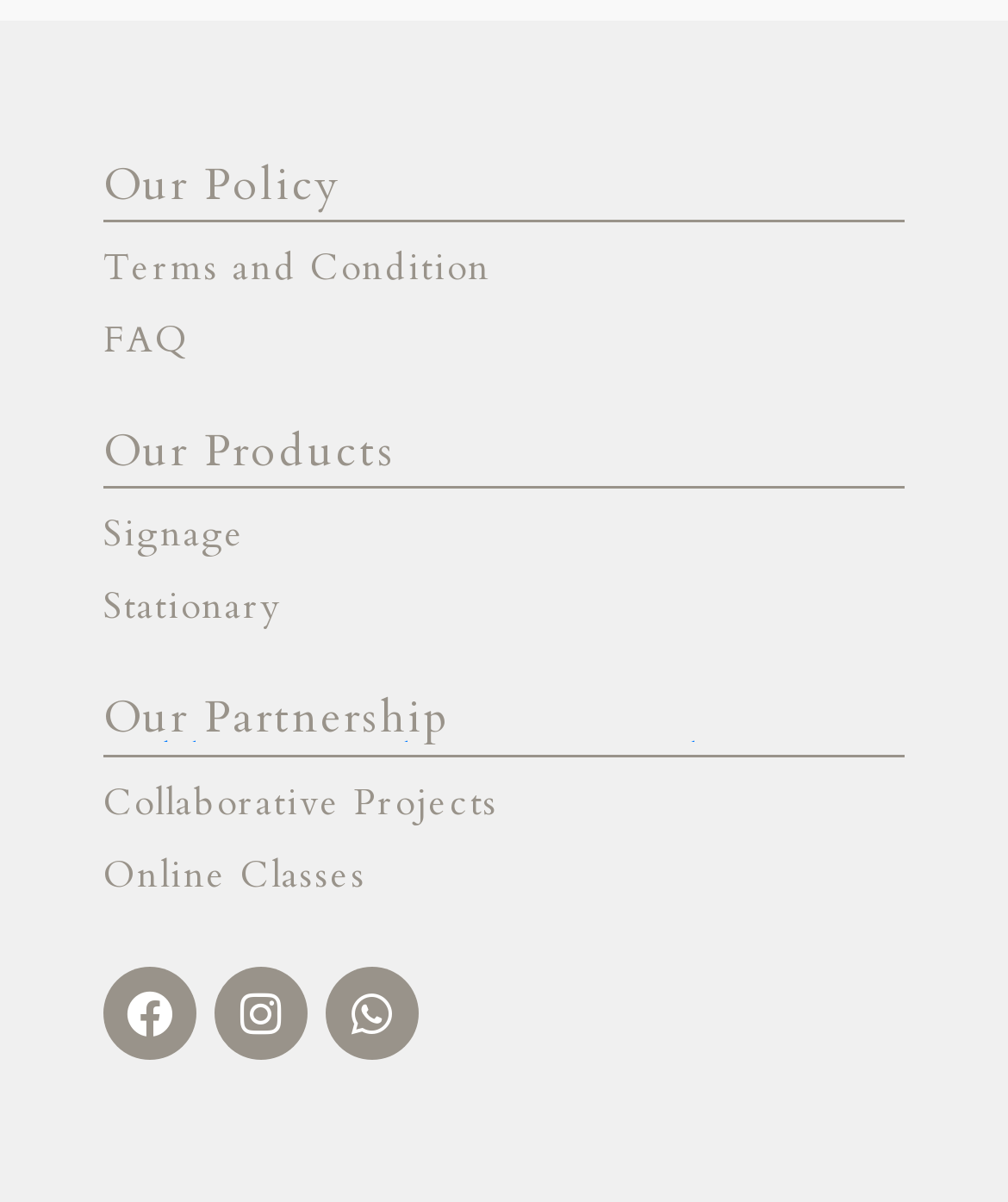Please determine the bounding box coordinates of the element to click in order to execute the following instruction: "Explore Online Classes". The coordinates should be four float numbers between 0 and 1, specified as [left, top, right, bottom].

[0.103, 0.7, 0.897, 0.76]